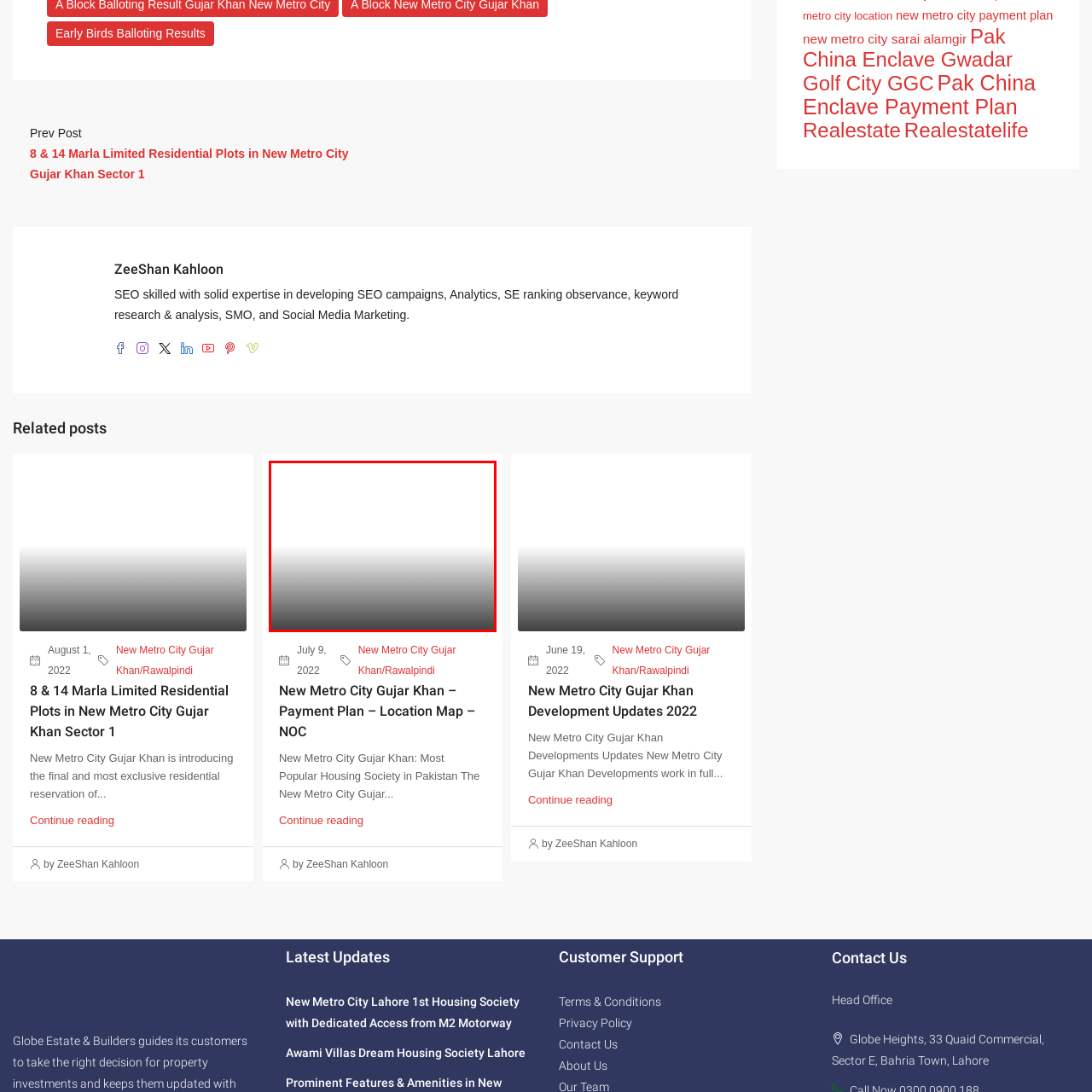Observe the image within the red-bordered area and respond to the following question in detail, making use of the visual information: What is the purpose of the payment plan?

The caption states that the payment plan is designed to facilitate potential buyers interested in acquiring plots in New Metro City, implying that its purpose is to provide a clear and manageable financial arrangement for prospective investors.